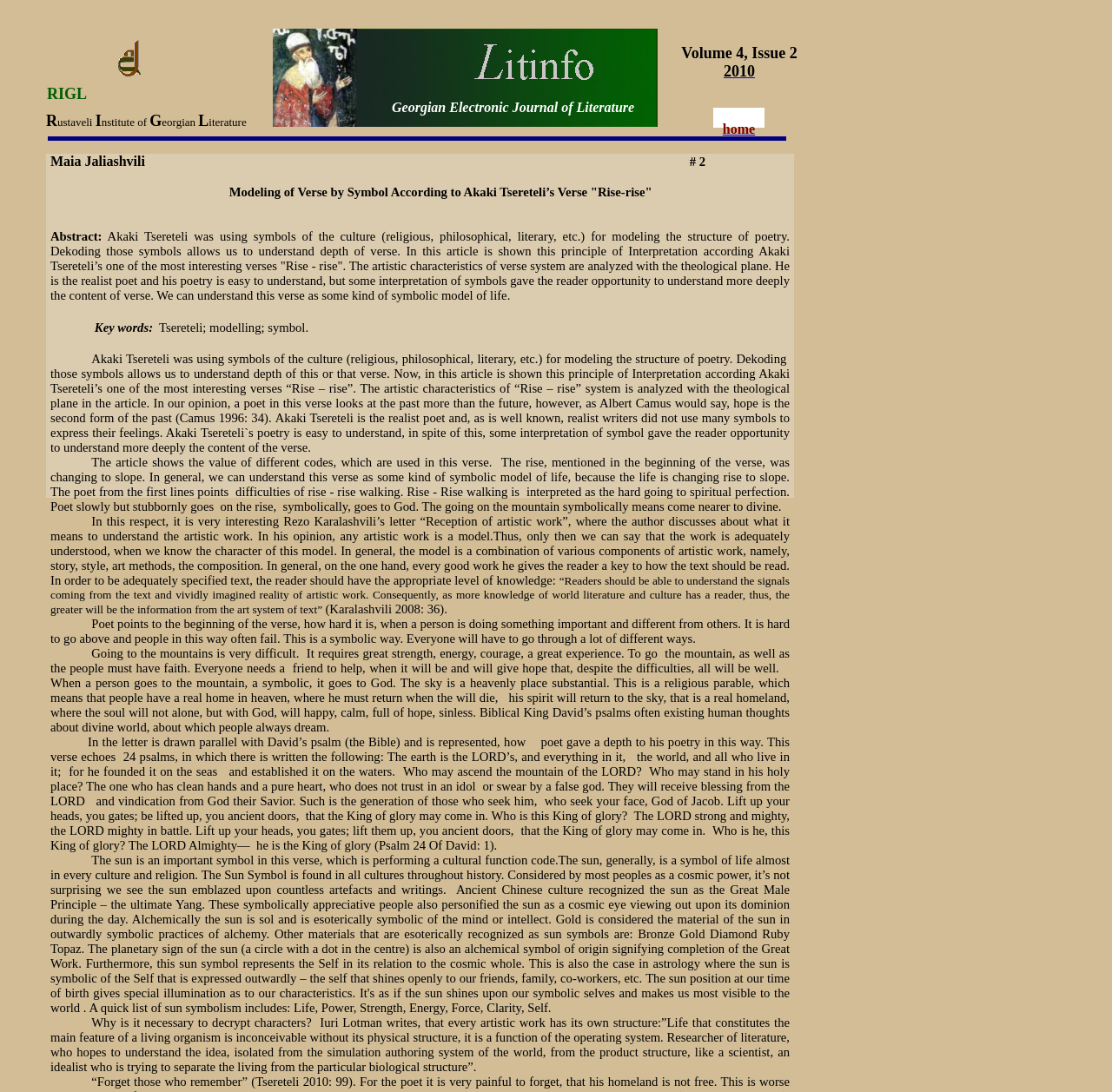What is the title of the verse being analyzed in the article? Based on the image, give a response in one word or a short phrase.

Rise-rise